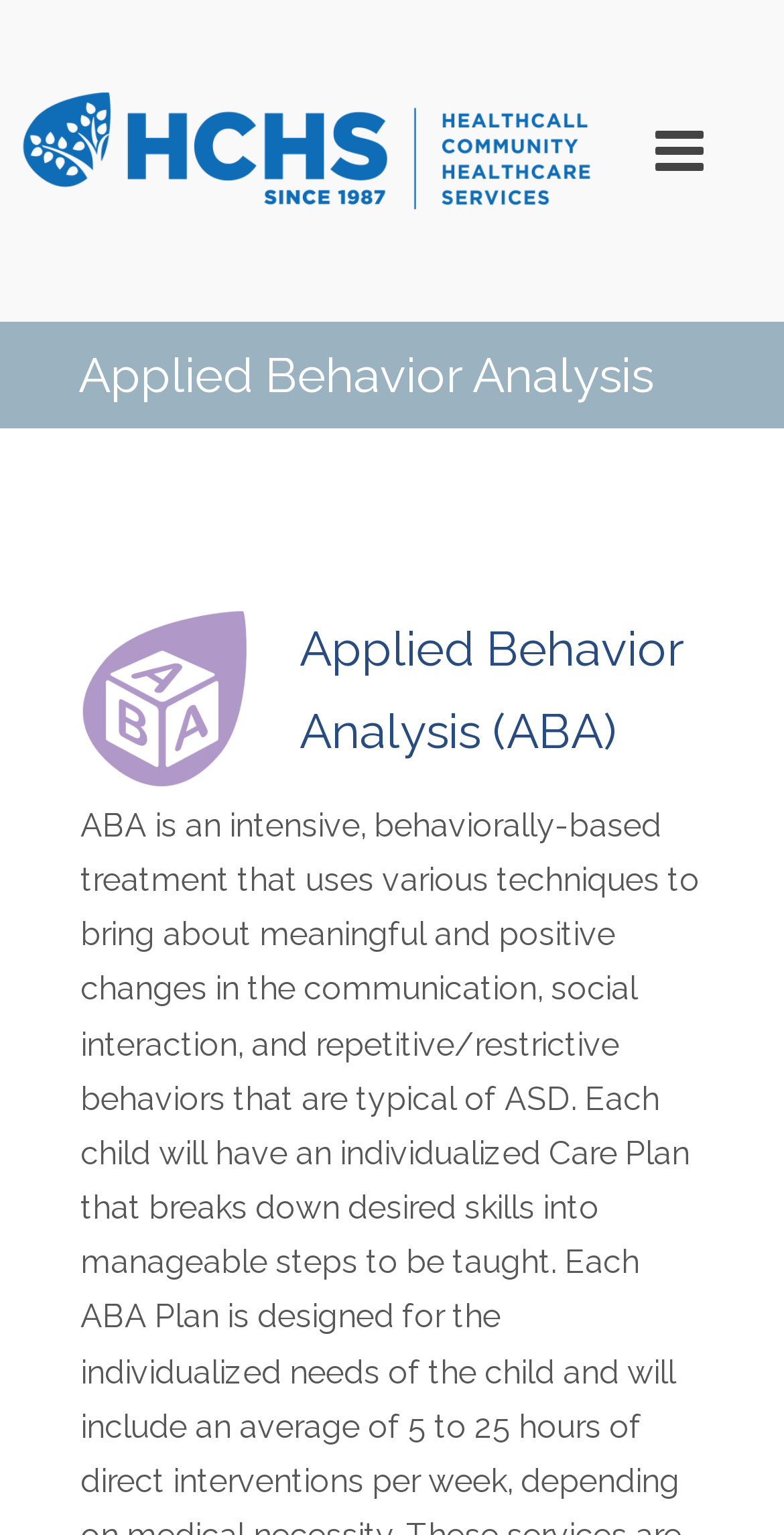Given the description of a UI element: "alt="HealthCall"", identify the bounding box coordinates of the matching element in the webpage screenshot.

[0.026, 0.124, 0.756, 0.149]